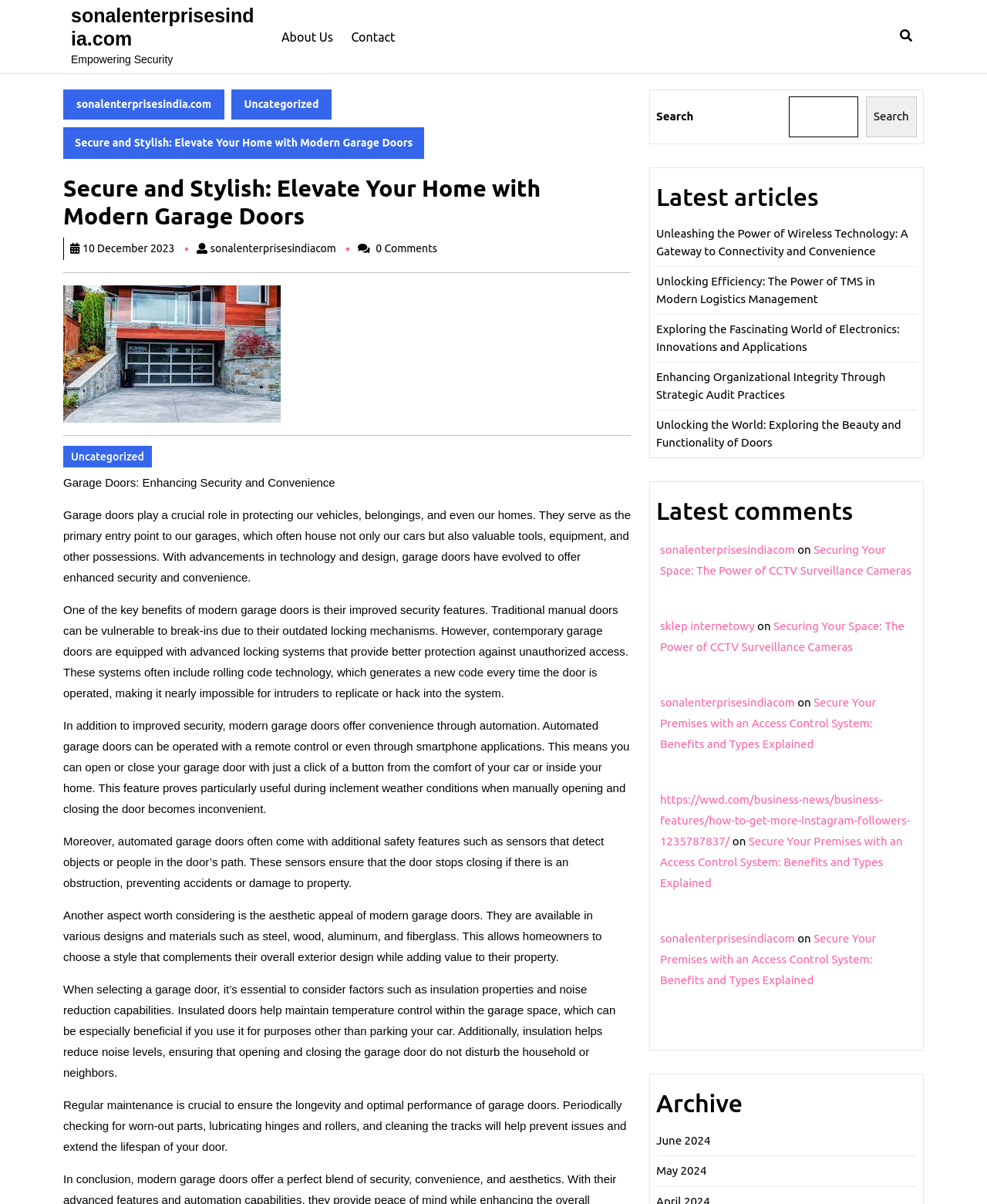Please identify the bounding box coordinates of the element on the webpage that should be clicked to follow this instruction: "View the 'Archive' section". The bounding box coordinates should be given as four float numbers between 0 and 1, formatted as [left, top, right, bottom].

[0.665, 0.898, 0.929, 0.935]